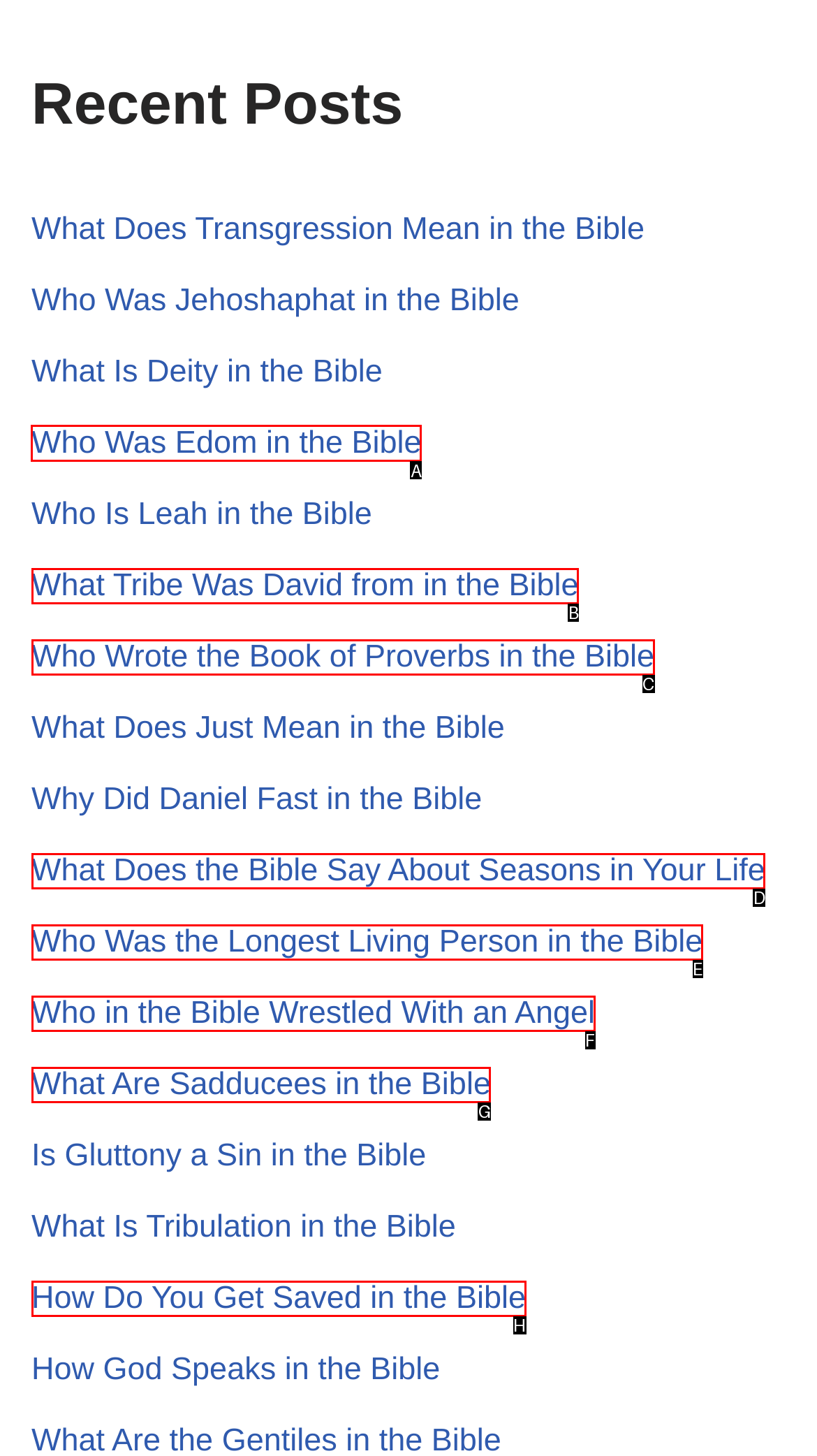Decide which letter you need to select to fulfill the task: Discover Who Was Edom in the Bible
Answer with the letter that matches the correct option directly.

A